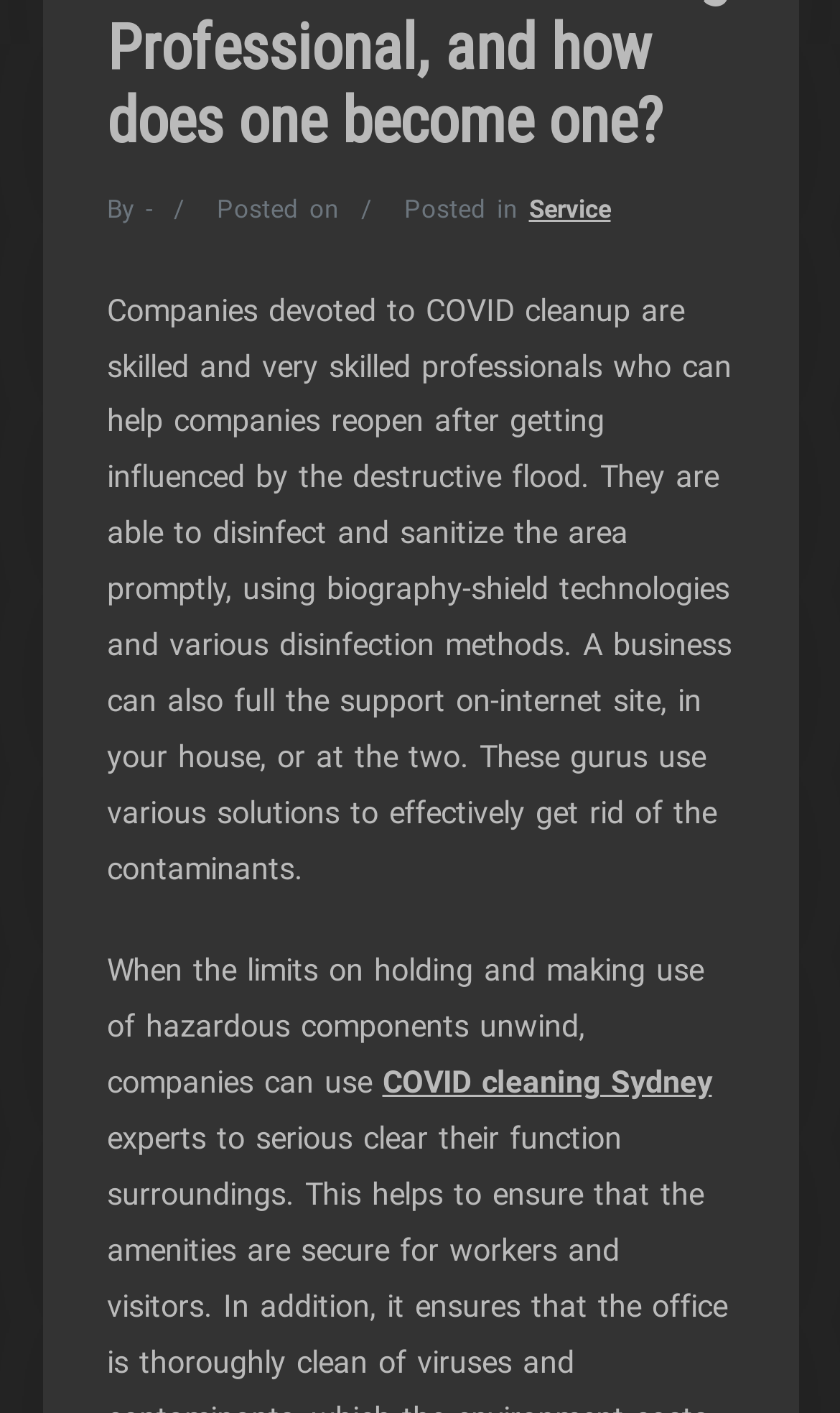Determine the bounding box for the UI element that matches this description: "Service".

[0.629, 0.137, 0.727, 0.158]